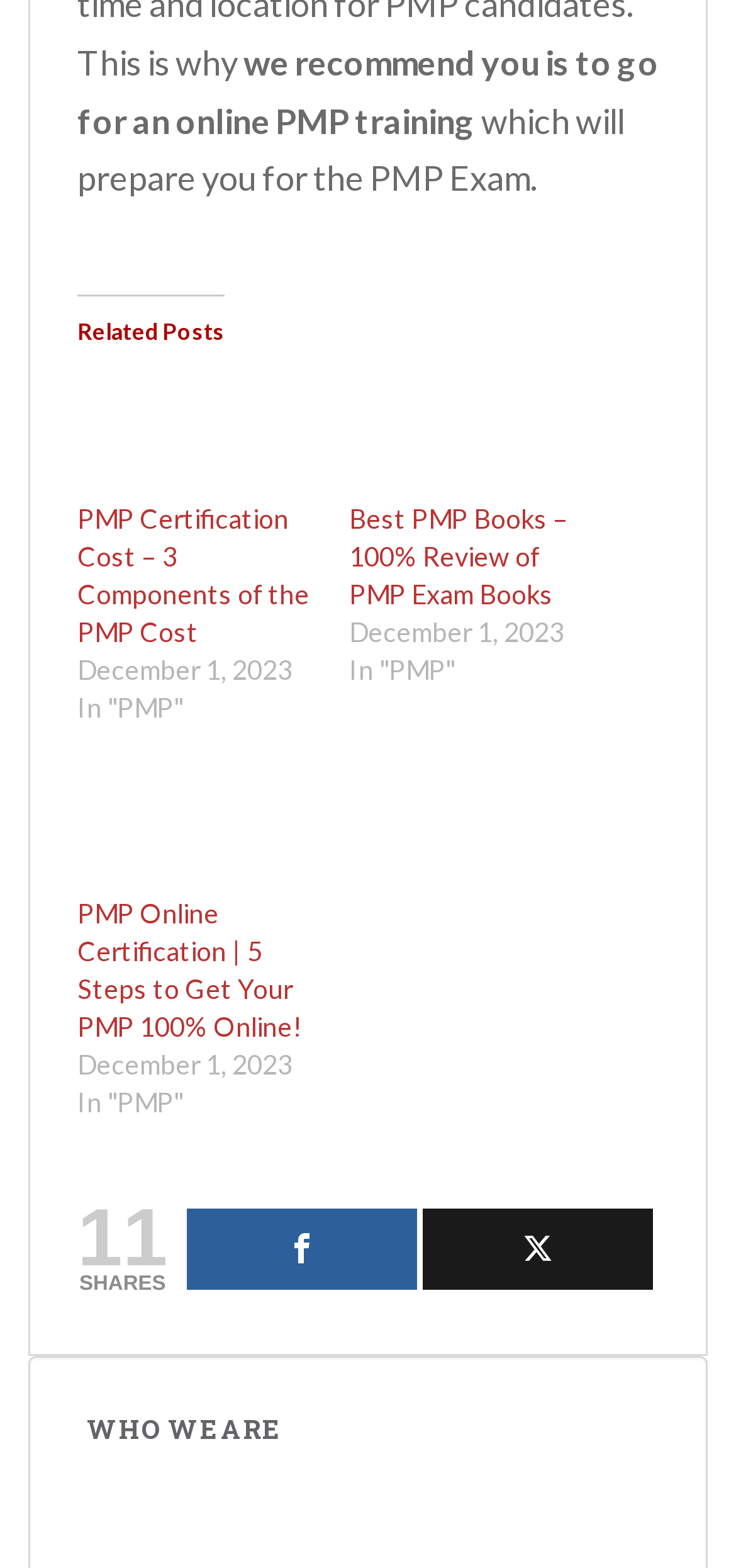Observe the image and answer the following question in detail: What is the date of the 'Best PMP Books' post?

The webpage shows the date 'December 1, 2023' in the time element, which corresponds to the 'Best PMP Books' post.